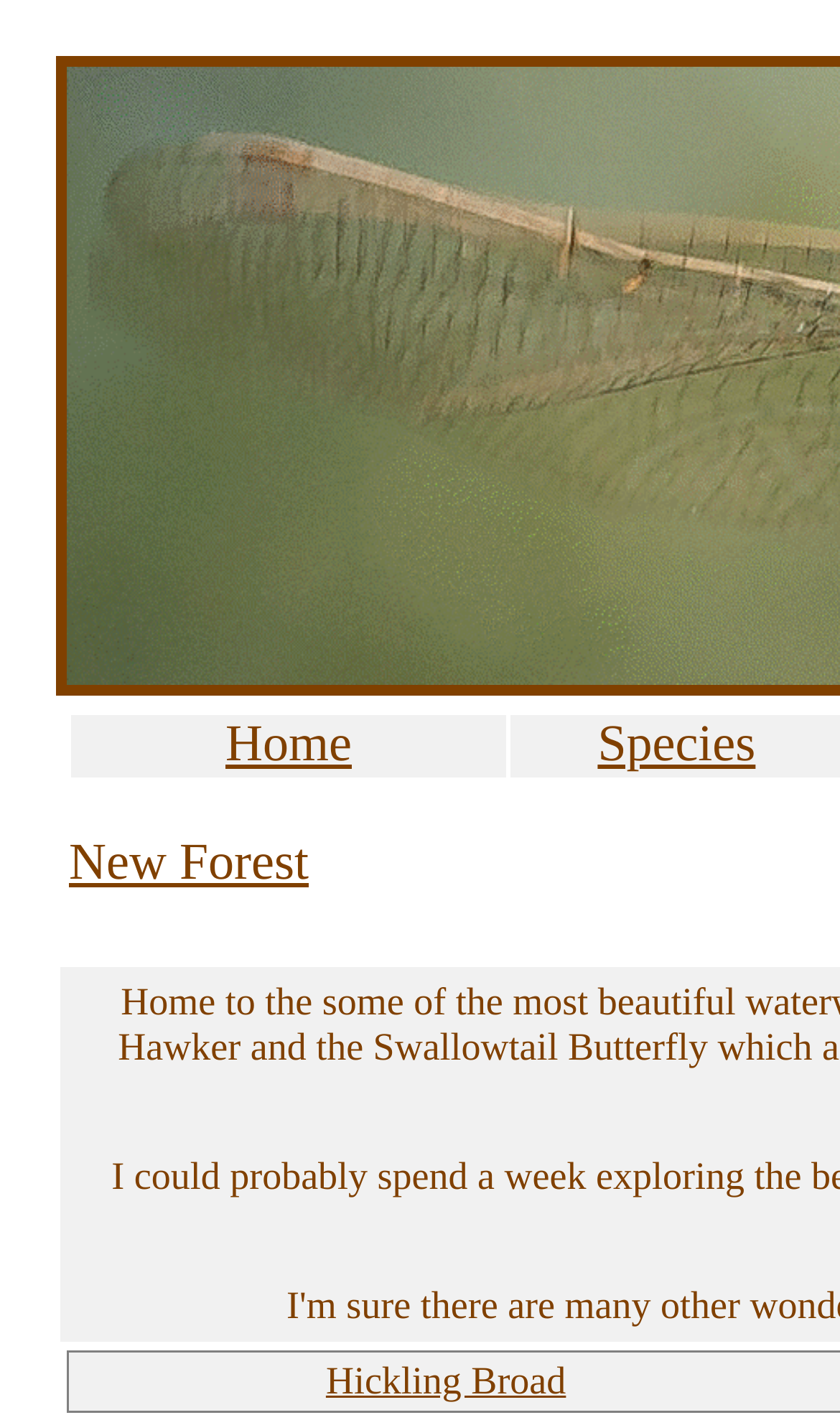How many gridcell elements are there on the webpage?
Using the image, provide a concise answer in one word or a short phrase.

3